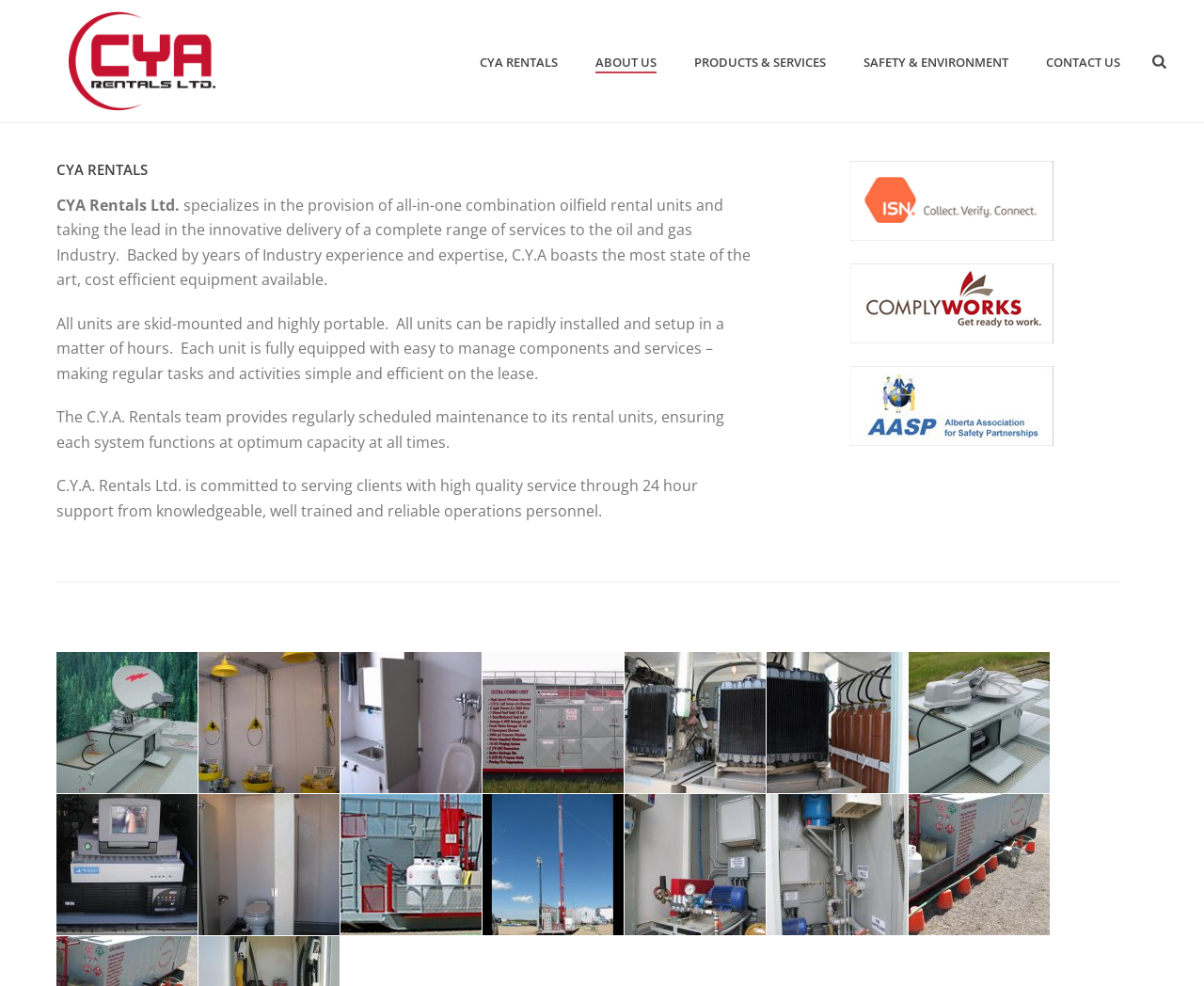Determine the bounding box coordinates for the UI element described. Format the coordinates as (top-left x, top-left y, bottom-right x, bottom-right y) and ensure all values are between 0 and 1. Element description: CYA Rentals

[0.383, 0.052, 0.479, 0.075]